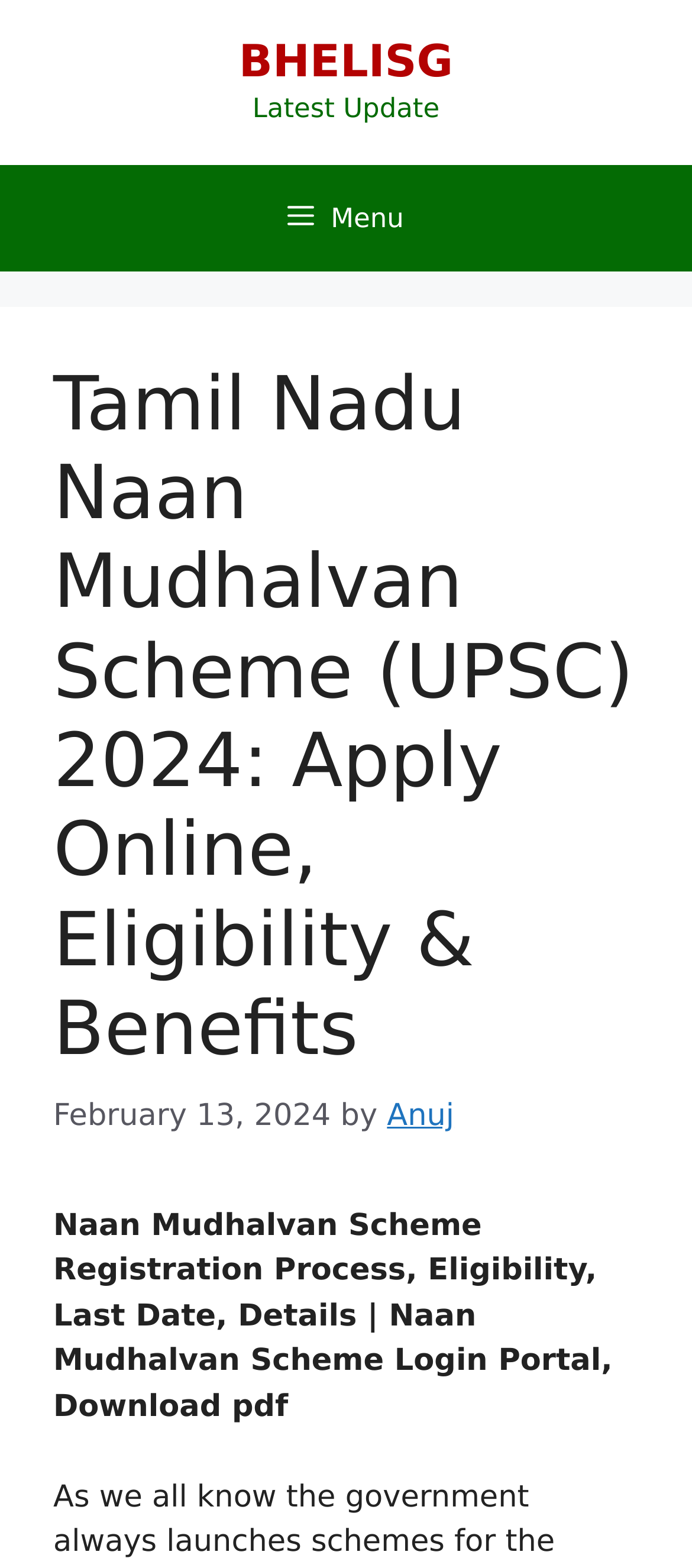Identify and provide the main heading of the webpage.

Tamil Nadu Naan Mudhalvan Scheme (UPSC) 2024: Apply Online, Eligibility & Benefits